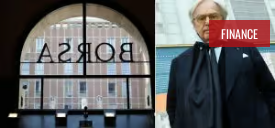What is emphasized in the upper right corner?
Using the information from the image, give a concise answer in one word or a short phrase.

FINANCE